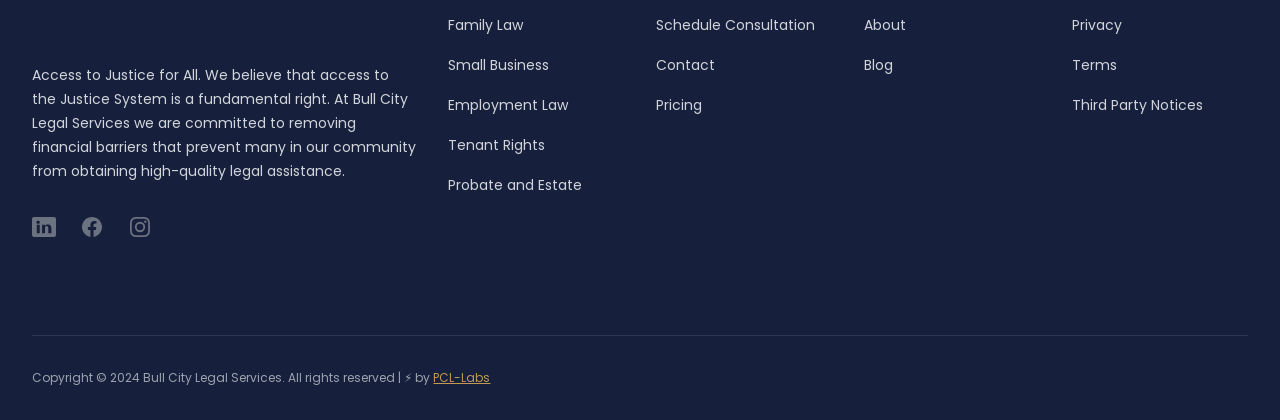Given the element description, predict the bounding box coordinates in the format (top-left x, top-left y, bottom-right x, bottom-right y). Make sure all values are between 0 and 1. Here is the element description: Schedule Consultation

[0.512, 0.035, 0.637, 0.082]